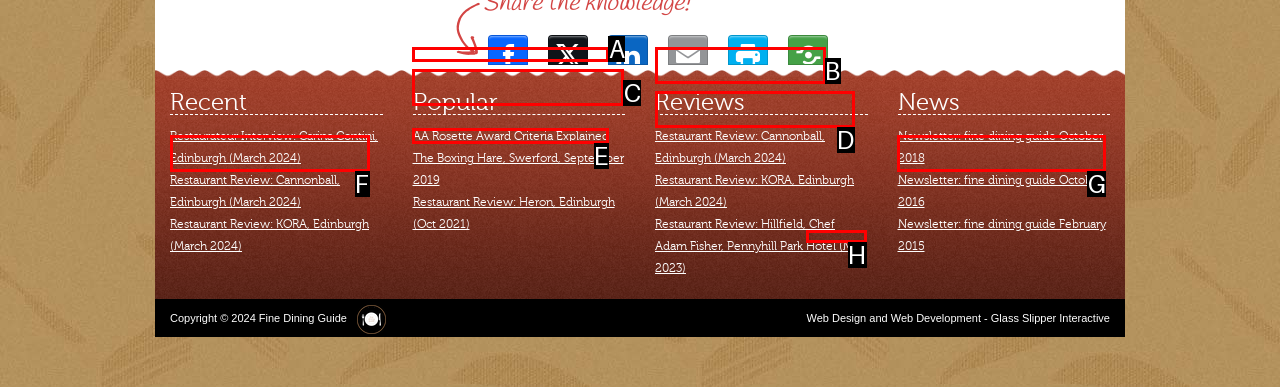Select the appropriate HTML element to click for the following task: View AA Rosette Award Criteria Explained
Answer with the letter of the selected option from the given choices directly.

E